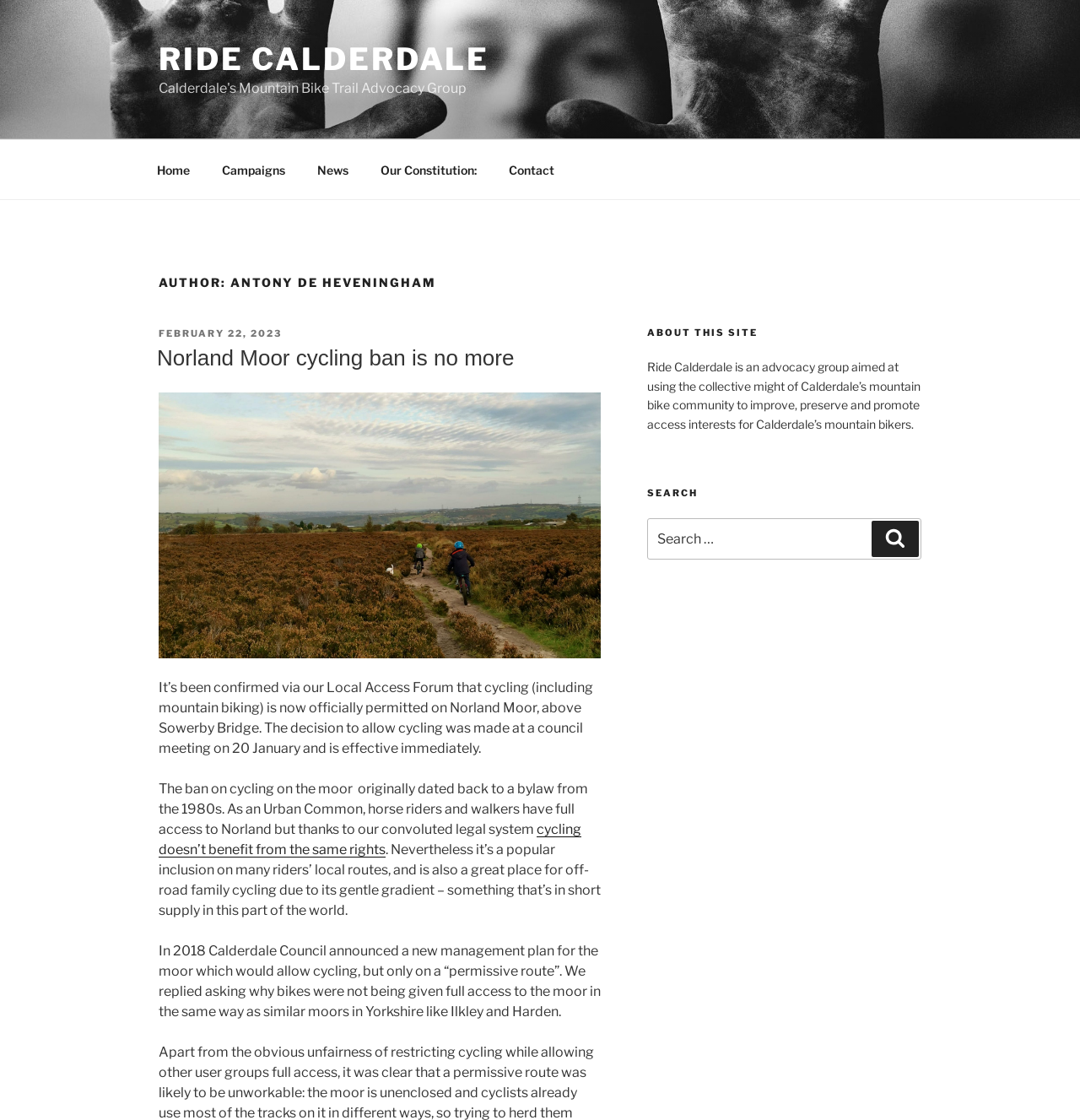Respond to the question below with a single word or phrase: What is the name of the local access forum mentioned in the article?

Local Access Forum